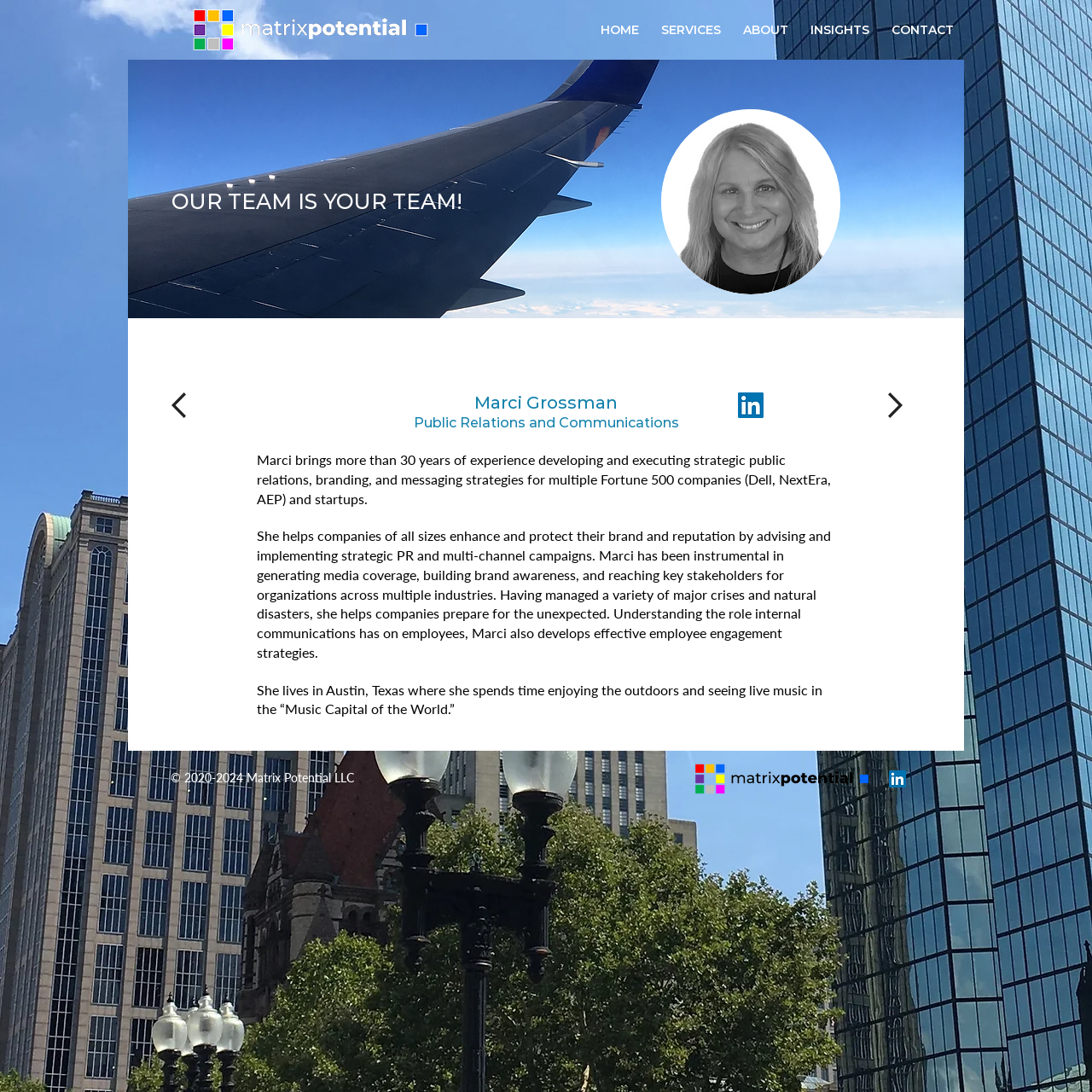Explain the contents of the webpage comprehensively.

The webpage is a bio and CV page for Marci Grossman, a professional in the field of public relations and communications. At the top, there is a navigation bar with links to different sections of the website, including "HOME", "SERVICES", "ABOUT", "INSIGHTS", and "CONTACT". Next to the navigation bar, there is a Matrix Potential logo.

Below the navigation bar, there is a main section that takes up most of the page. It features a large image of a person, likely Marci Grossman, and a heading that reads "OUR TEAM IS YOUR TEAM!". Below the heading, there is a brief description of Marci's experience and expertise in public relations, branding, and messaging strategies. The text describes her work with Fortune 500 companies and startups, and her ability to enhance and protect brand reputation.

Further down, there is a section that lists Marci's skills and accomplishments, including generating media coverage, building brand awareness, and developing effective employee engagement strategies. The text also mentions her experience in managing crises and natural disasters.

On the right side of the page, there is a social bar with a link to Marci's LinkedIn profile. Below the social bar, there is a brief personal statement about Marci's life in Austin, Texas.

At the bottom of the page, there is a footer section with a copyright notice and a Matrix Potential logo. There is also a second social bar with a link to LinkedIn.